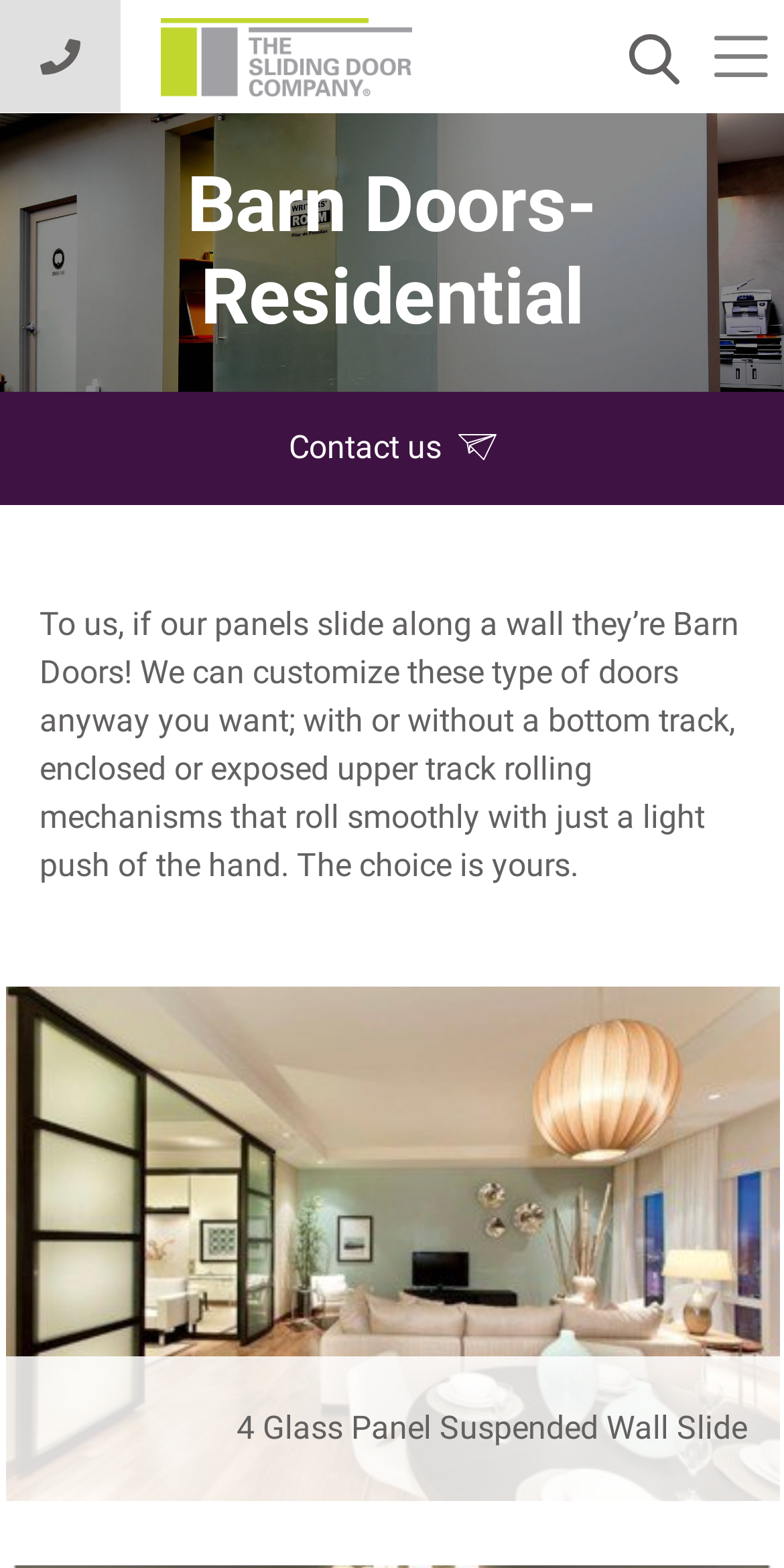Respond to the question below with a single word or phrase: What is the function of the search box?

Search